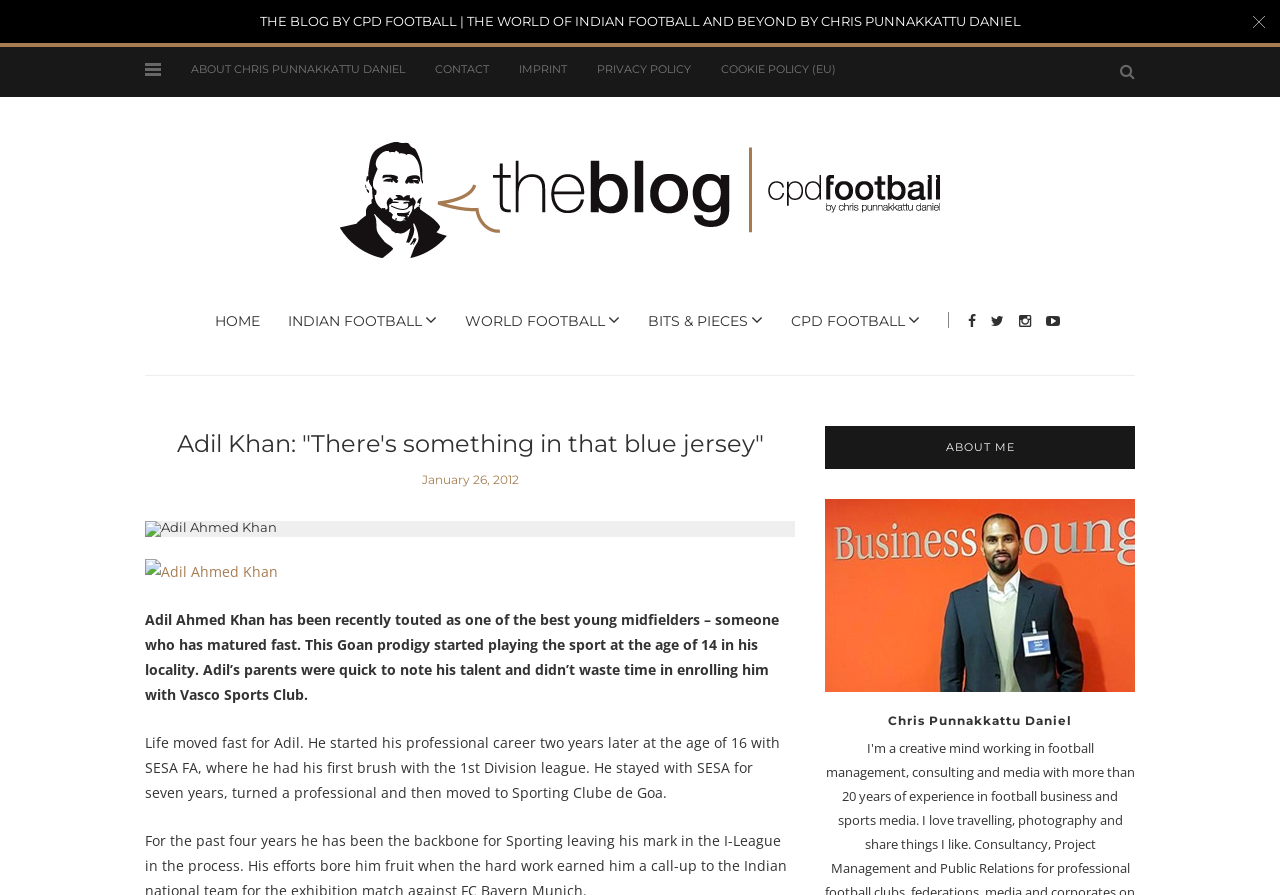Locate the bounding box coordinates for the element described below: "Contact". The coordinates must be four float values between 0 and 1, formatted as [left, top, right, bottom].

[0.34, 0.07, 0.382, 0.085]